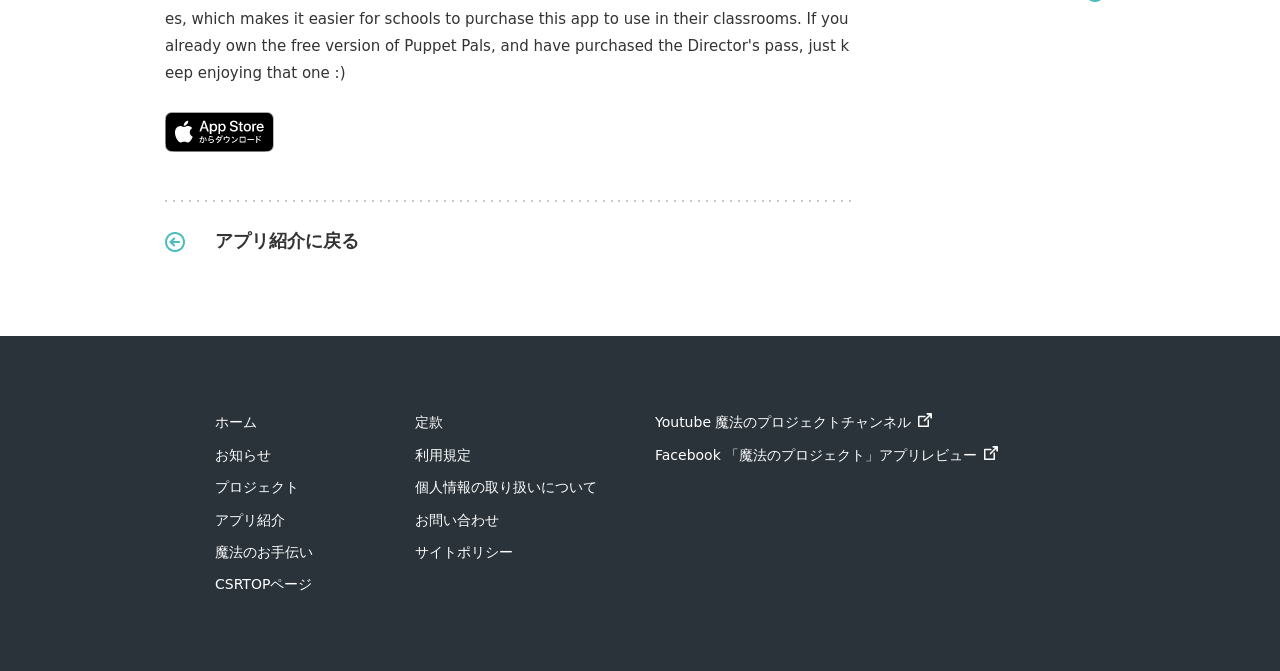Locate the bounding box coordinates of the clickable region necessary to complete the following instruction: "Visit home page". Provide the coordinates in the format of four float numbers between 0 and 1, i.e., [left, top, right, bottom].

[0.168, 0.618, 0.201, 0.642]